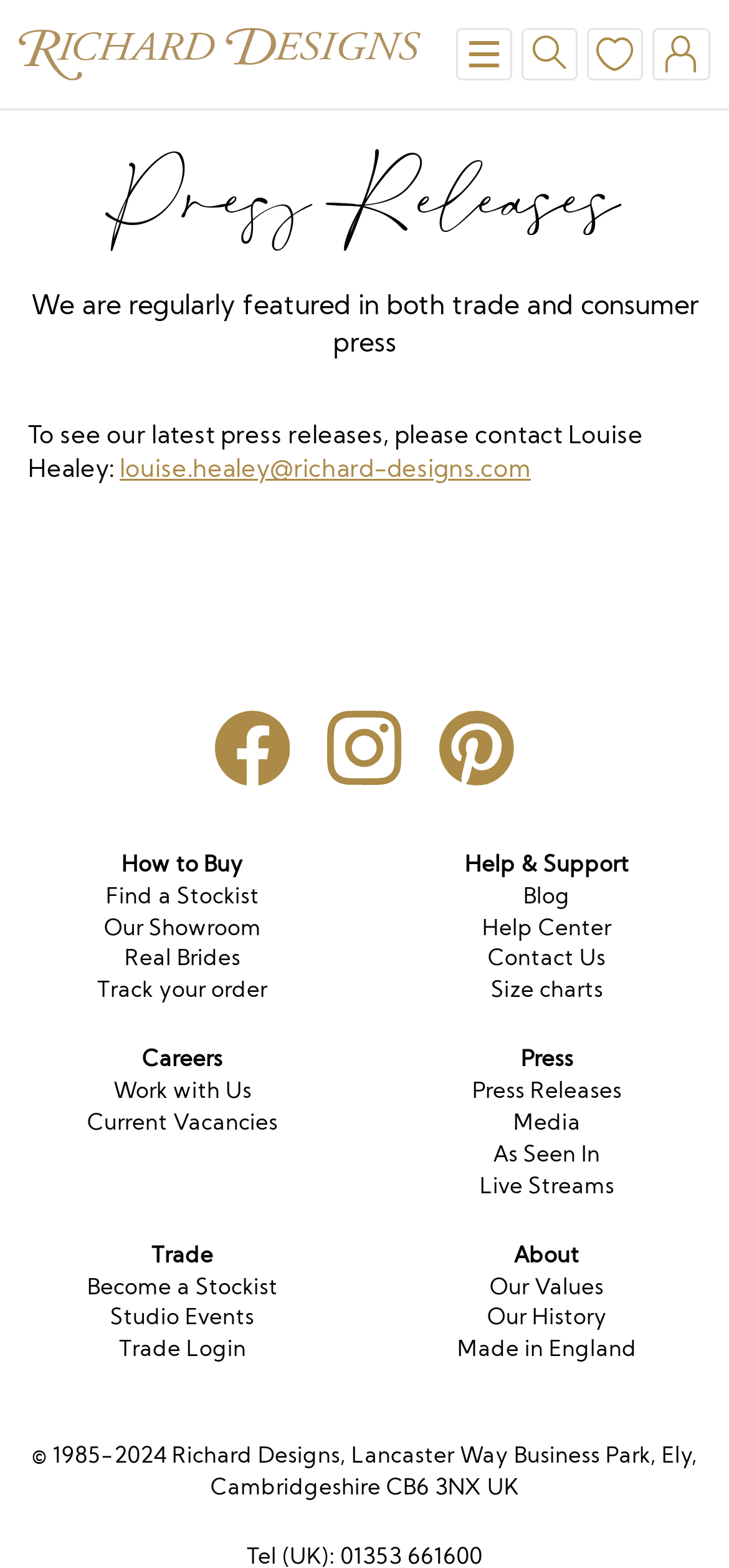For the following element description, predict the bounding box coordinates in the format (top-left x, top-left y, bottom-right x, bottom-right y). All values should be floating point numbers between 0 and 1. Description: As Seen In

[0.677, 0.726, 0.823, 0.744]